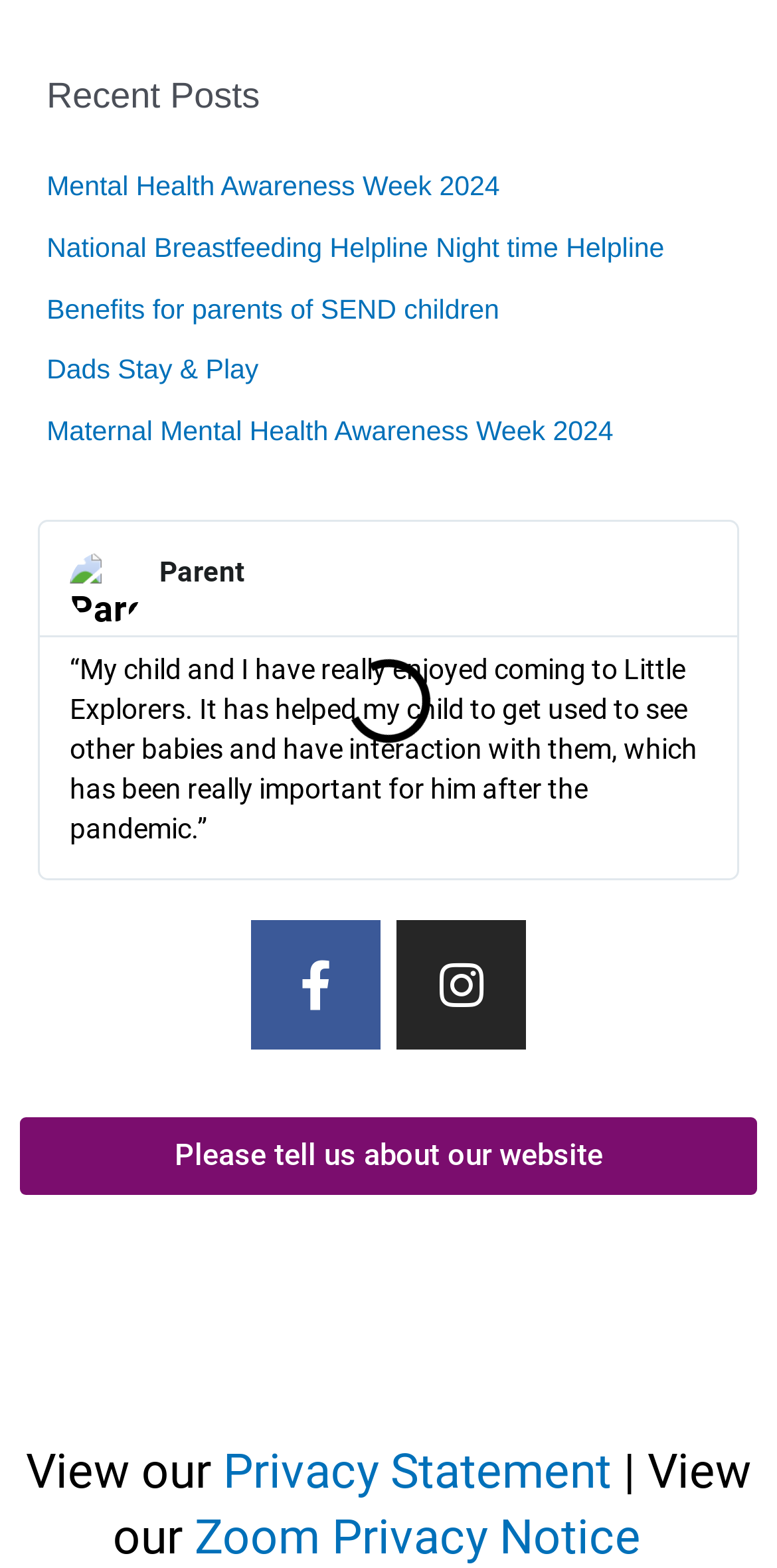Please study the image and answer the question comprehensively:
How many images are there on the page?

I found only one image element, which is the 'Parent' image, located above the testimonial text.